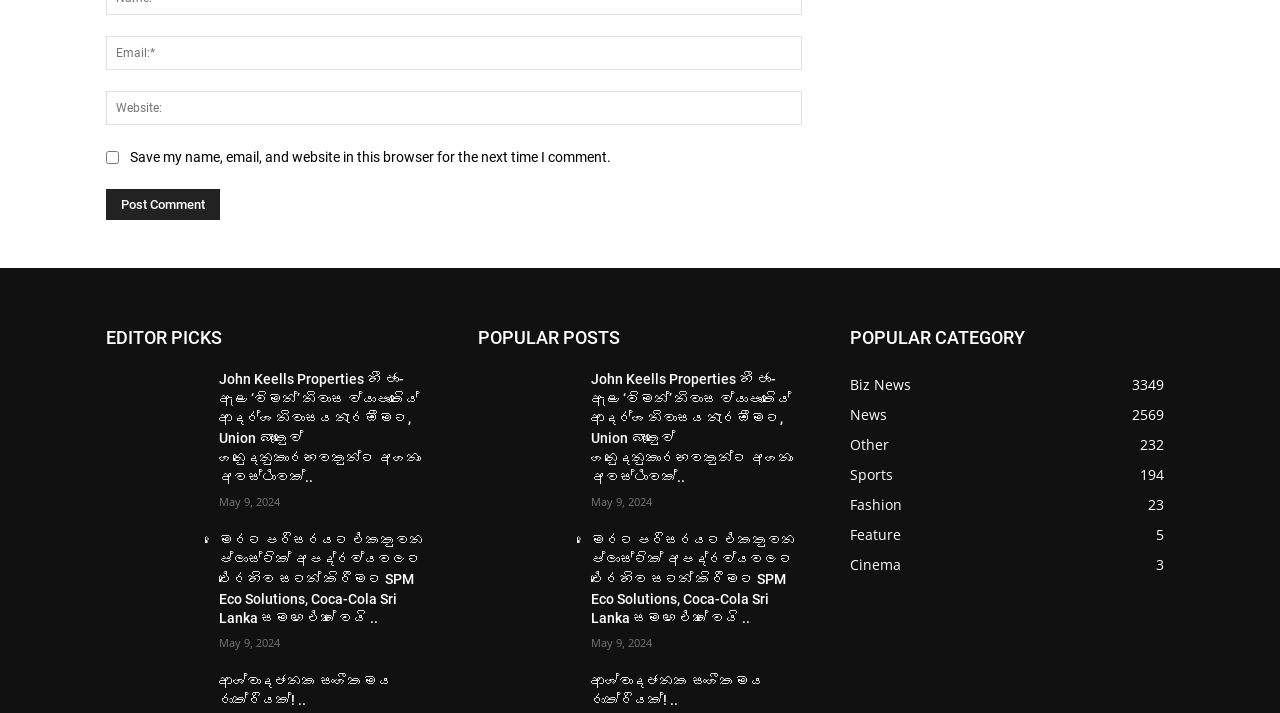Please find the bounding box coordinates of the section that needs to be clicked to achieve this instruction: "Read John Keells Properties news".

[0.083, 0.515, 0.159, 0.61]